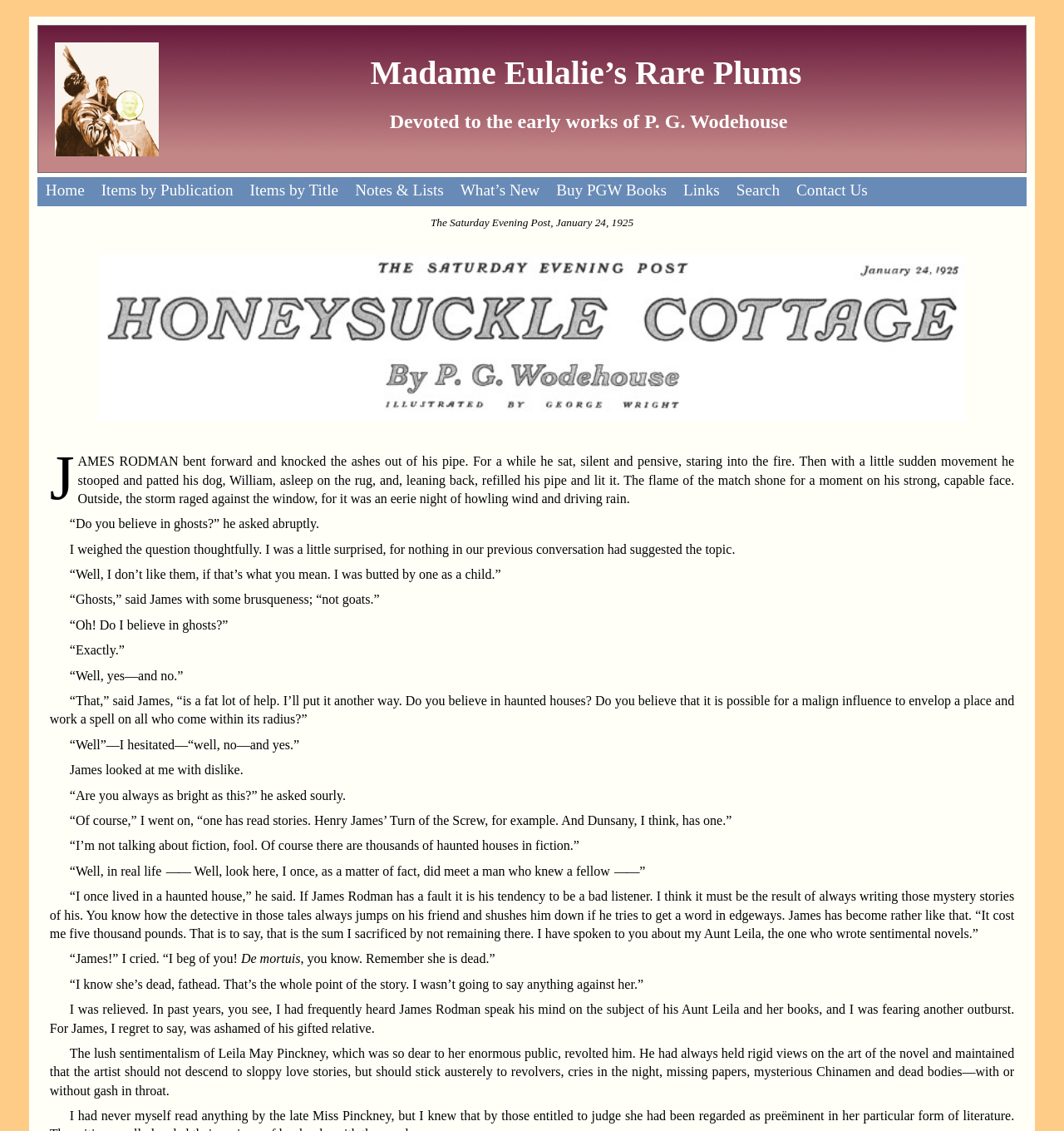Bounding box coordinates must be specified in the format (top-left x, top-left y, bottom-right x, bottom-right y). All values should be floating point numbers between 0 and 1. What are the bounding box coordinates of the UI element described as: Contact Us

[0.741, 0.157, 0.823, 0.182]